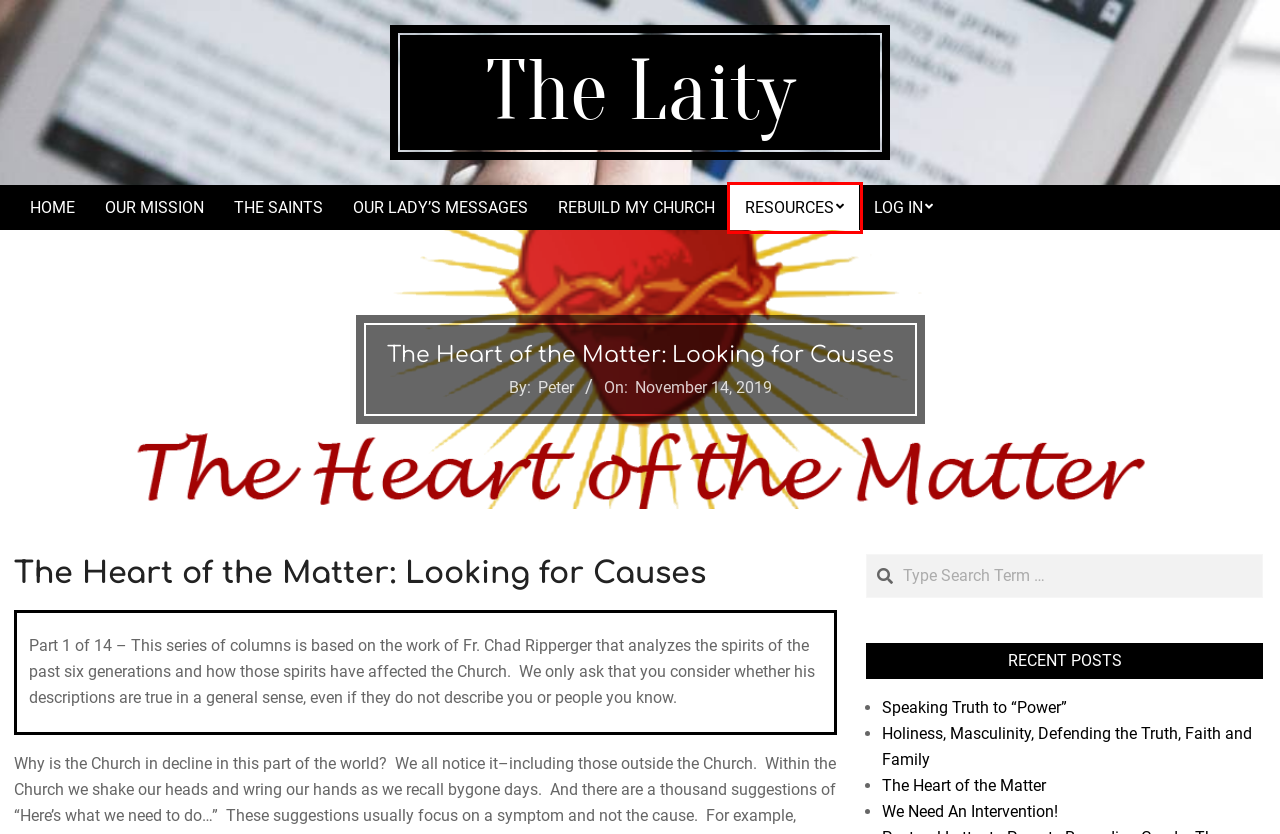You see a screenshot of a webpage with a red bounding box surrounding an element. Pick the webpage description that most accurately represents the new webpage after interacting with the element in the red bounding box. The options are:
A. Rebuild My Church – The Laity
B. The Heart of the Matter – The Laity
C. Resources – The Laity
D. Log In – The Laity
E. We Need An Intervention! – The Laity
F. Our Lady’s Messages – The Laity
G. Holiness, Masculinity, Defending the Truth, Faith and Family – The Laity
H. The Saints – The Laity

C